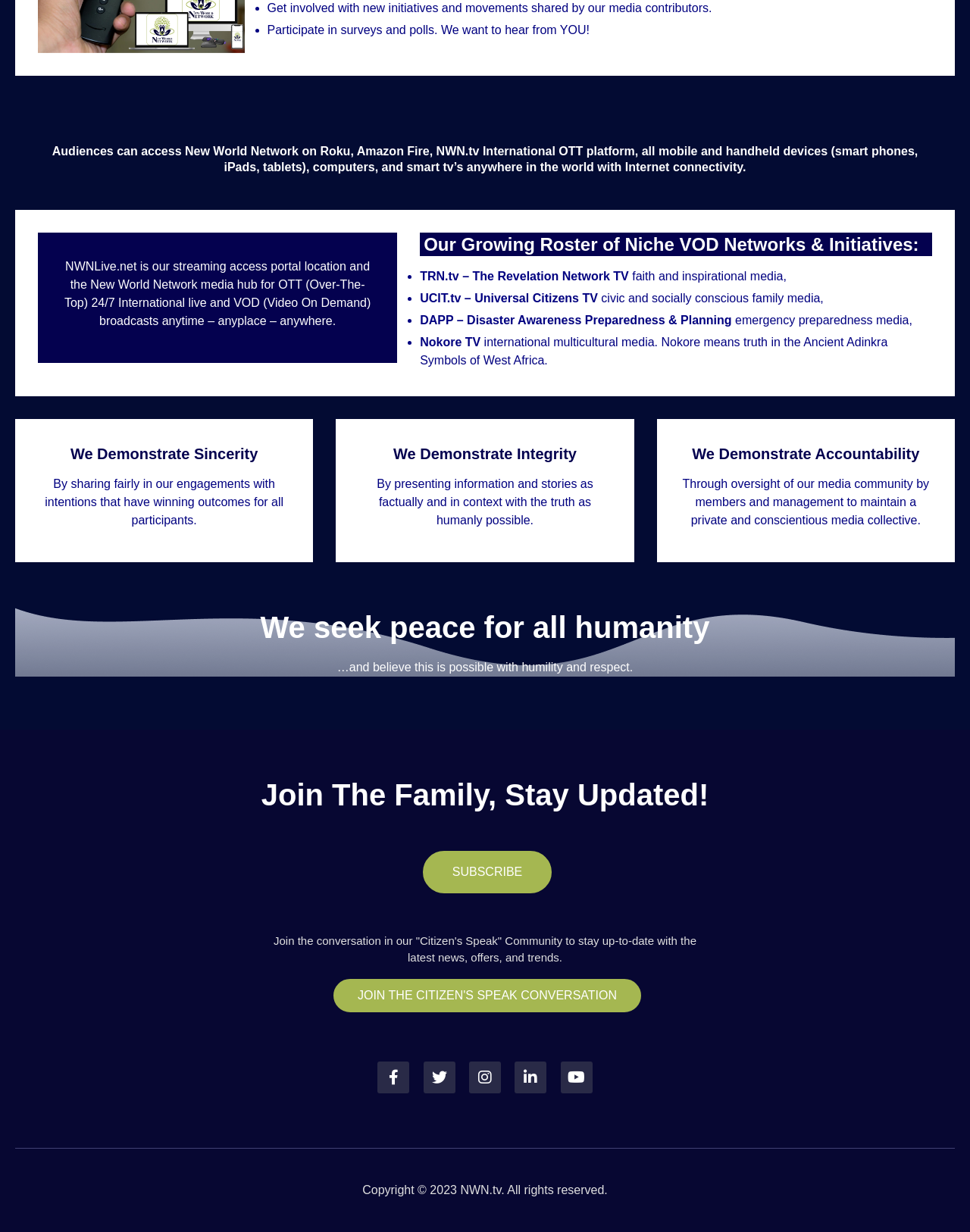Analyze the image and deliver a detailed answer to the question: How many niche VOD networks are listed?

The answer can be found by counting the number of ListMarker elements with a '•' symbol, which are followed by the names of the VOD networks. There are four such elements, corresponding to TRN.tv, UCIT.tv, DAPP, and Nokore TV.